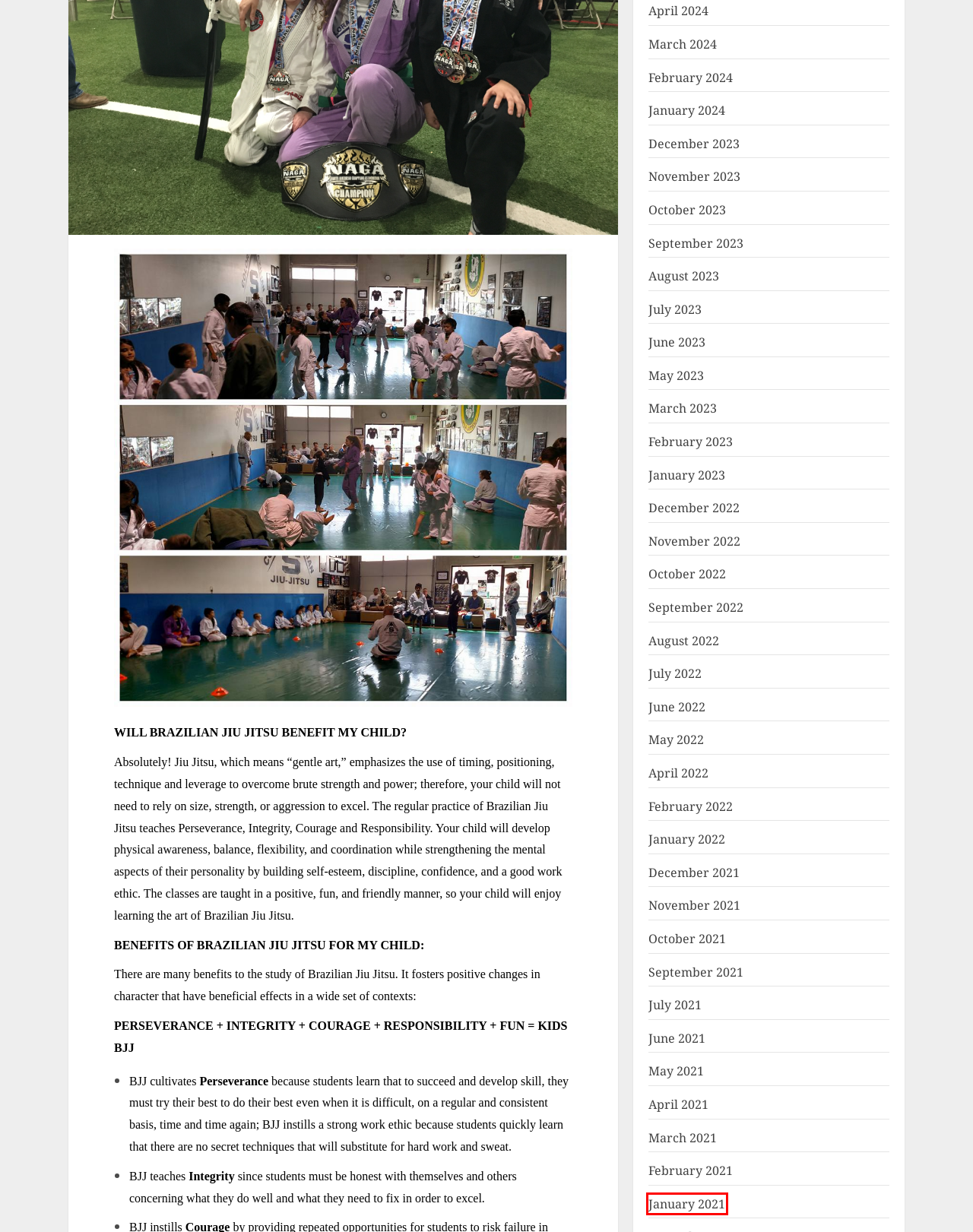Given a webpage screenshot featuring a red rectangle around a UI element, please determine the best description for the new webpage that appears after the element within the bounding box is clicked. The options are:
A. July 2022
B. January 2021
C. September 2021
D. November 2021
E. February 2023
F. January 2022
G. August 2022
H. March 2023

B